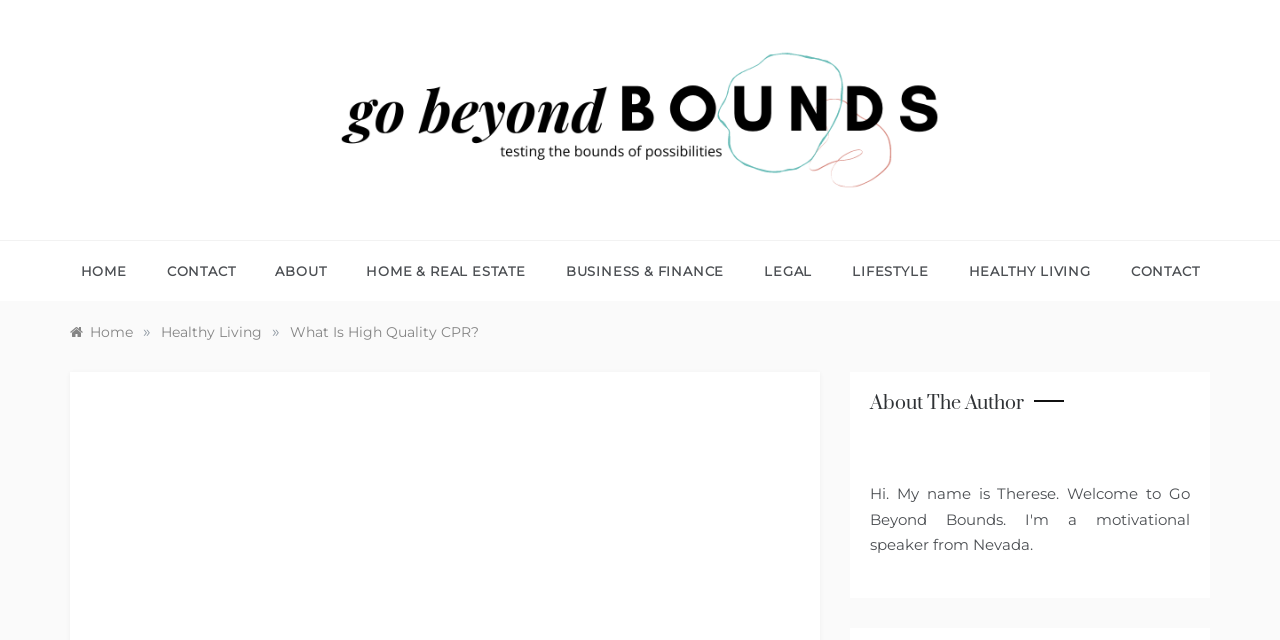Given the element description parent_node: GO BEYOND BOUNDS, specify the bounding box coordinates of the corresponding UI element in the format (top-left x, top-left y, bottom-right x, bottom-right y). All values must be between 0 and 1.

[0.266, 0.171, 0.734, 0.2]